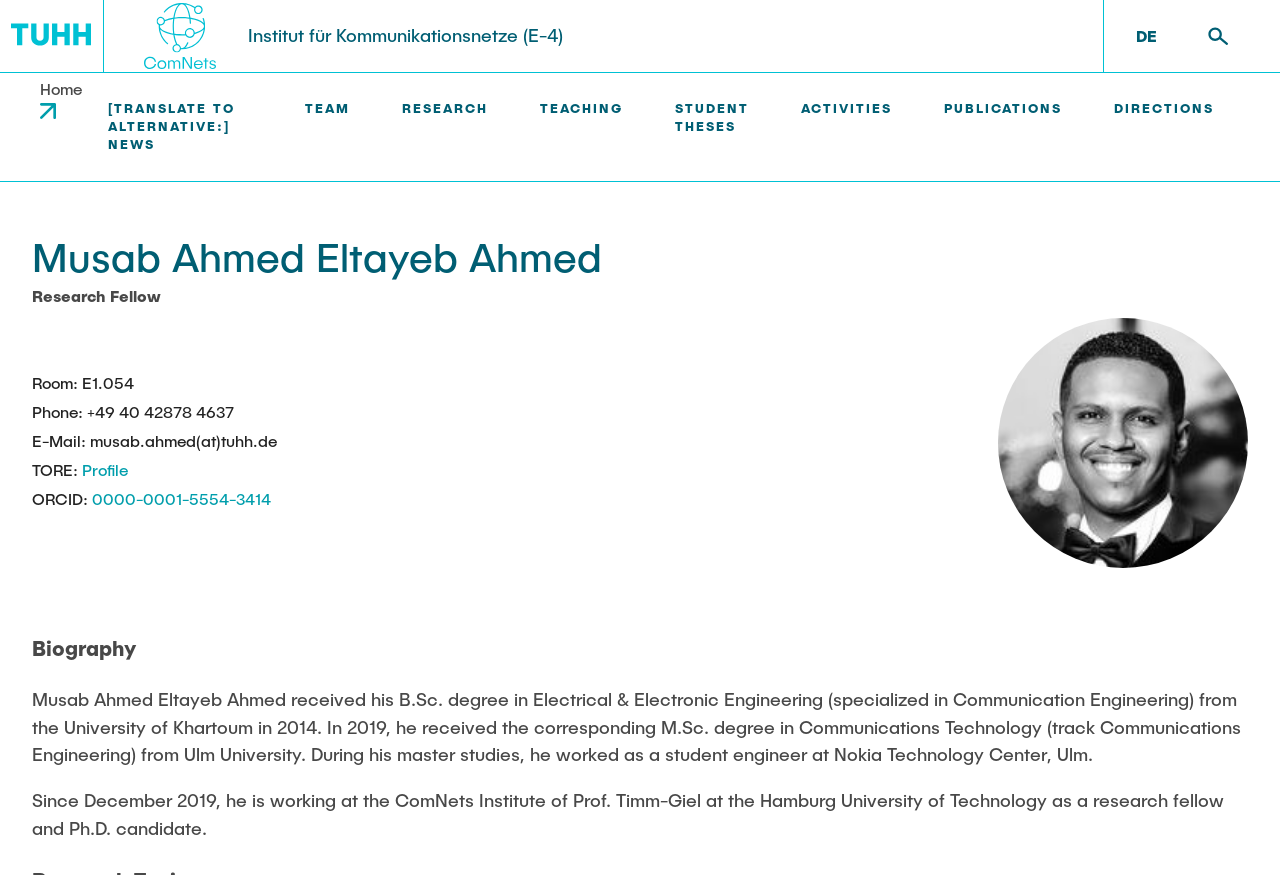Identify the bounding box coordinates of the section to be clicked to complete the task described by the following instruction: "Go to the research page". The coordinates should be four float numbers between 0 and 1, formatted as [left, top, right, bottom].

[0.314, 0.114, 0.381, 0.133]